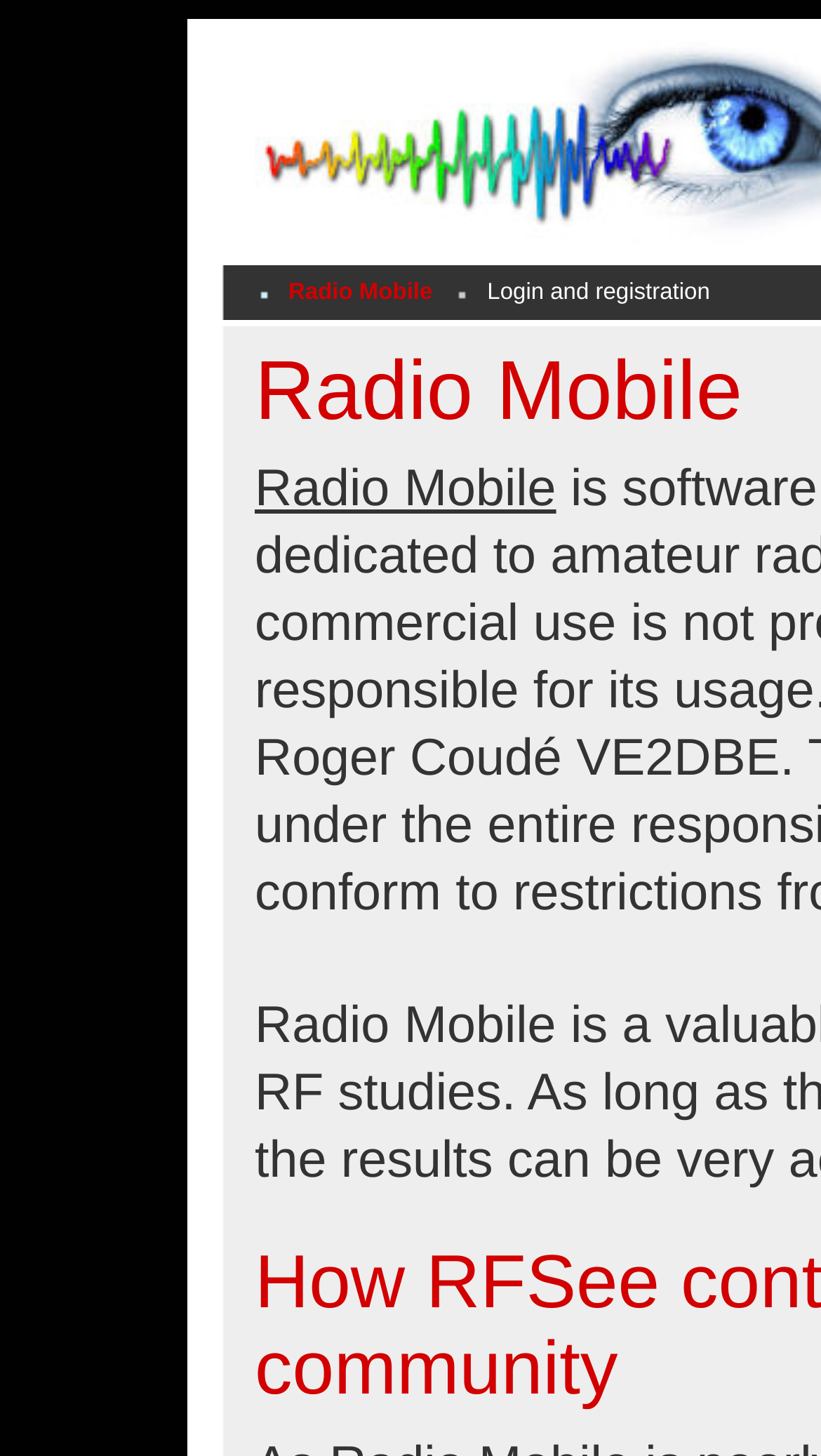Please provide the bounding box coordinates in the format (top-left x, top-left y, bottom-right x, bottom-right y). Remember, all values are floating point numbers between 0 and 1. What is the bounding box coordinate of the region described as: aria-label="Go to slide 3"

None